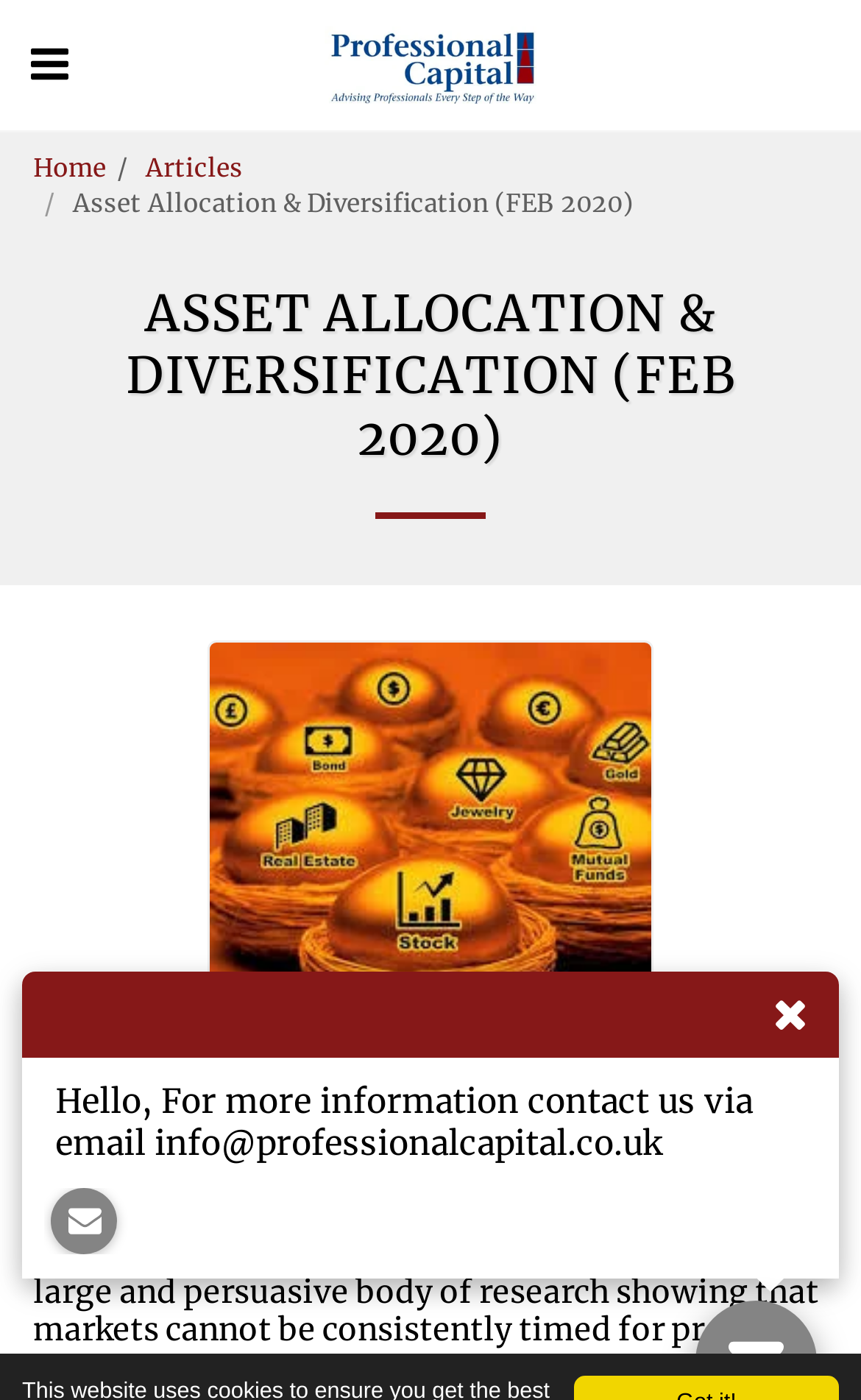Elaborate on the webpage's design and content in a detailed caption.

The webpage is about investing and personal pension plans. At the top left, there is a button with no text. Below it, there is a link "Expanding & Protecting your Wealth" with an accompanying image on its right side. 

To the right of the button, there are two links, "Home" and "Articles", positioned side by side. Below these links, there is a heading "Asset Allocation & Diversification (FEB 2020)" in a larger font size, which is also the title of the webpage. 

Under the heading, there is a horizontal separator line. Below the separator, there is a large image related to "Asset Allocation & Diversification (FEB 2020)". 

At the bottom of the page, there is a paragraph of text that says "Hello, For more information contact us via email info@professionalcapital.co.uk". Above this text, there is another button with no text.